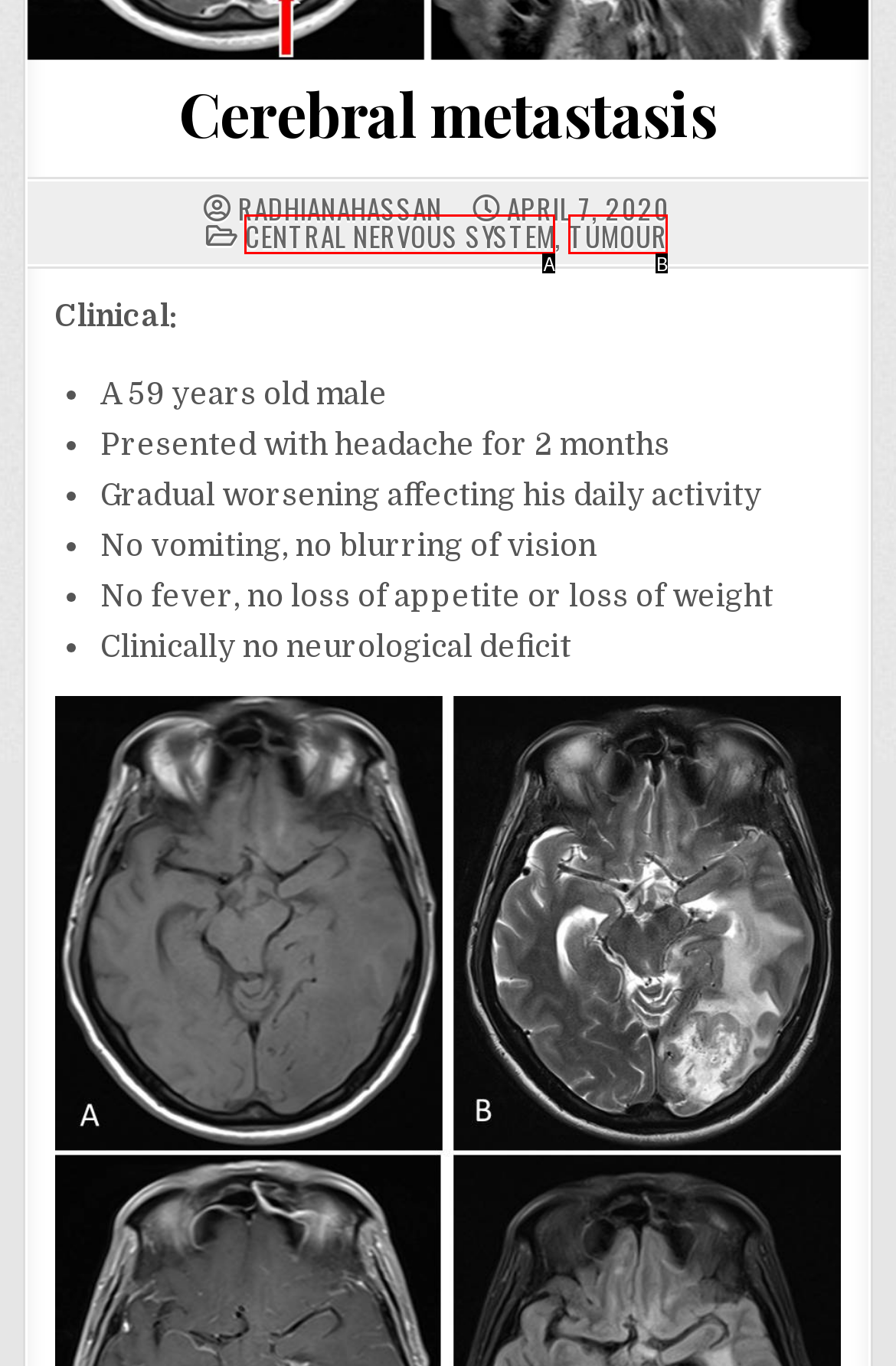Choose the letter of the UI element that aligns with the following description: Central Nervous System
State your answer as the letter from the listed options.

A